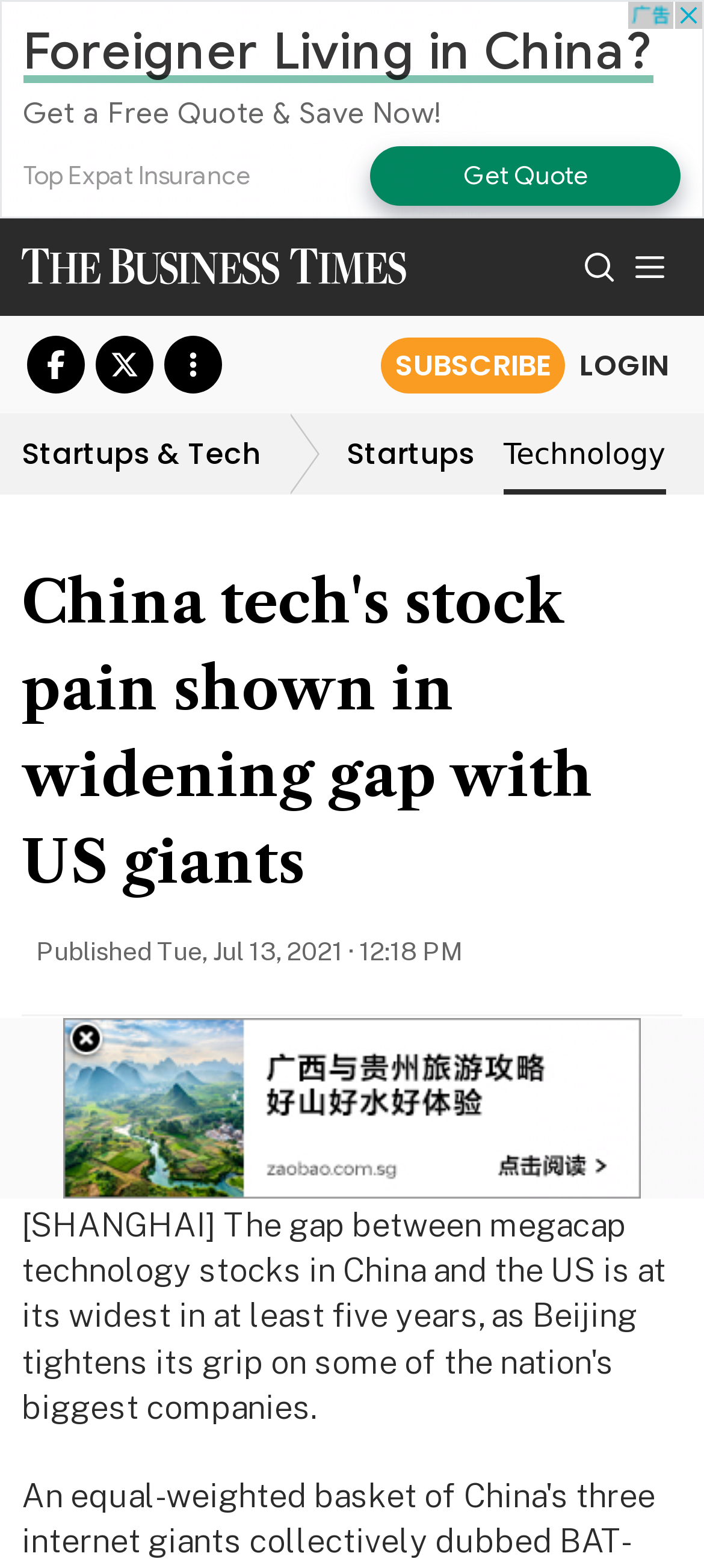Provide the bounding box coordinates for the area that should be clicked to complete the instruction: "Search for something".

[0.826, 0.152, 0.877, 0.189]